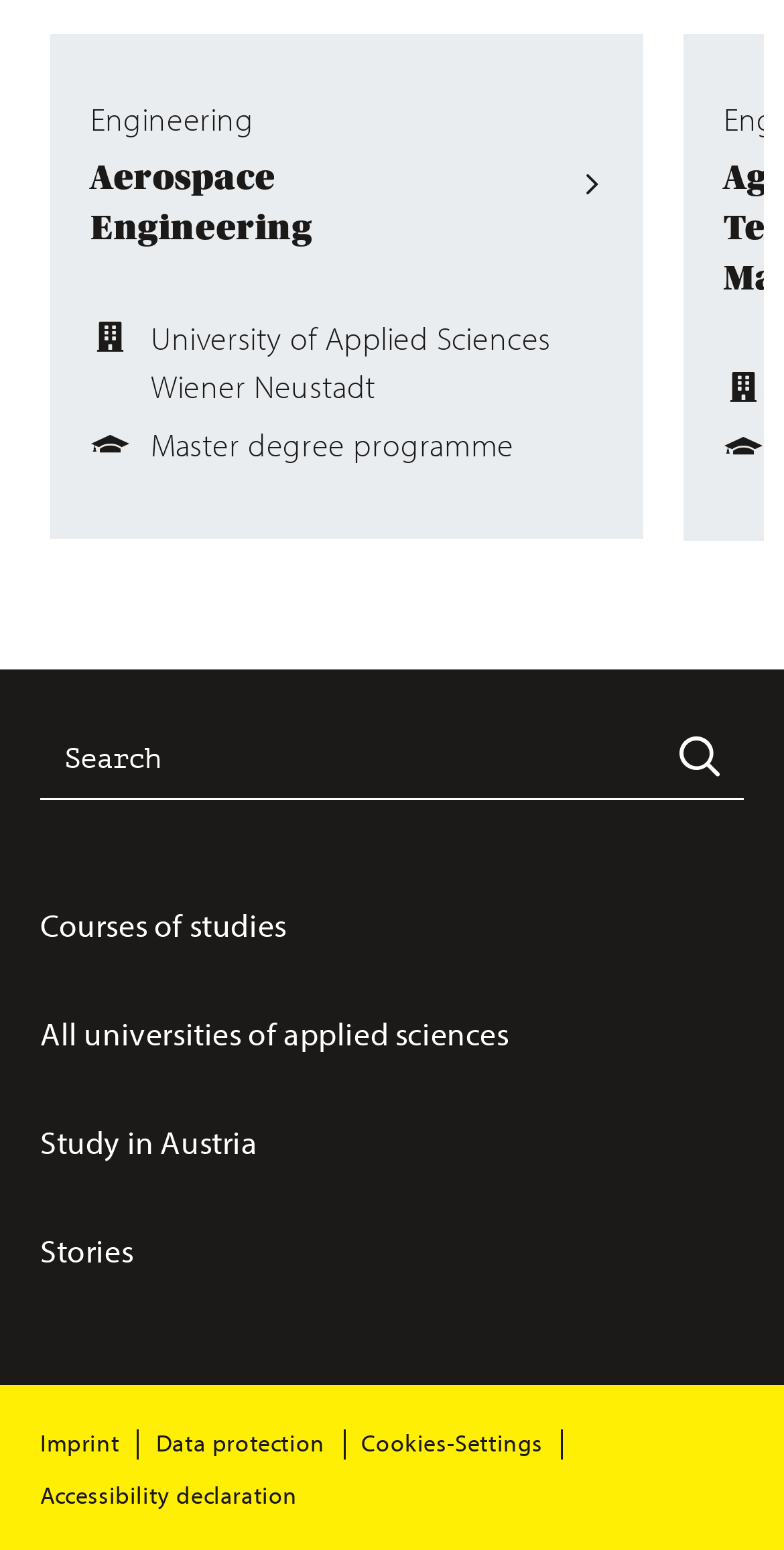Please specify the bounding box coordinates of the clickable region necessary for completing the following instruction: "Check data protection information". The coordinates must consist of four float numbers between 0 and 1, i.e., [left, top, right, bottom].

[0.199, 0.916, 0.44, 0.947]